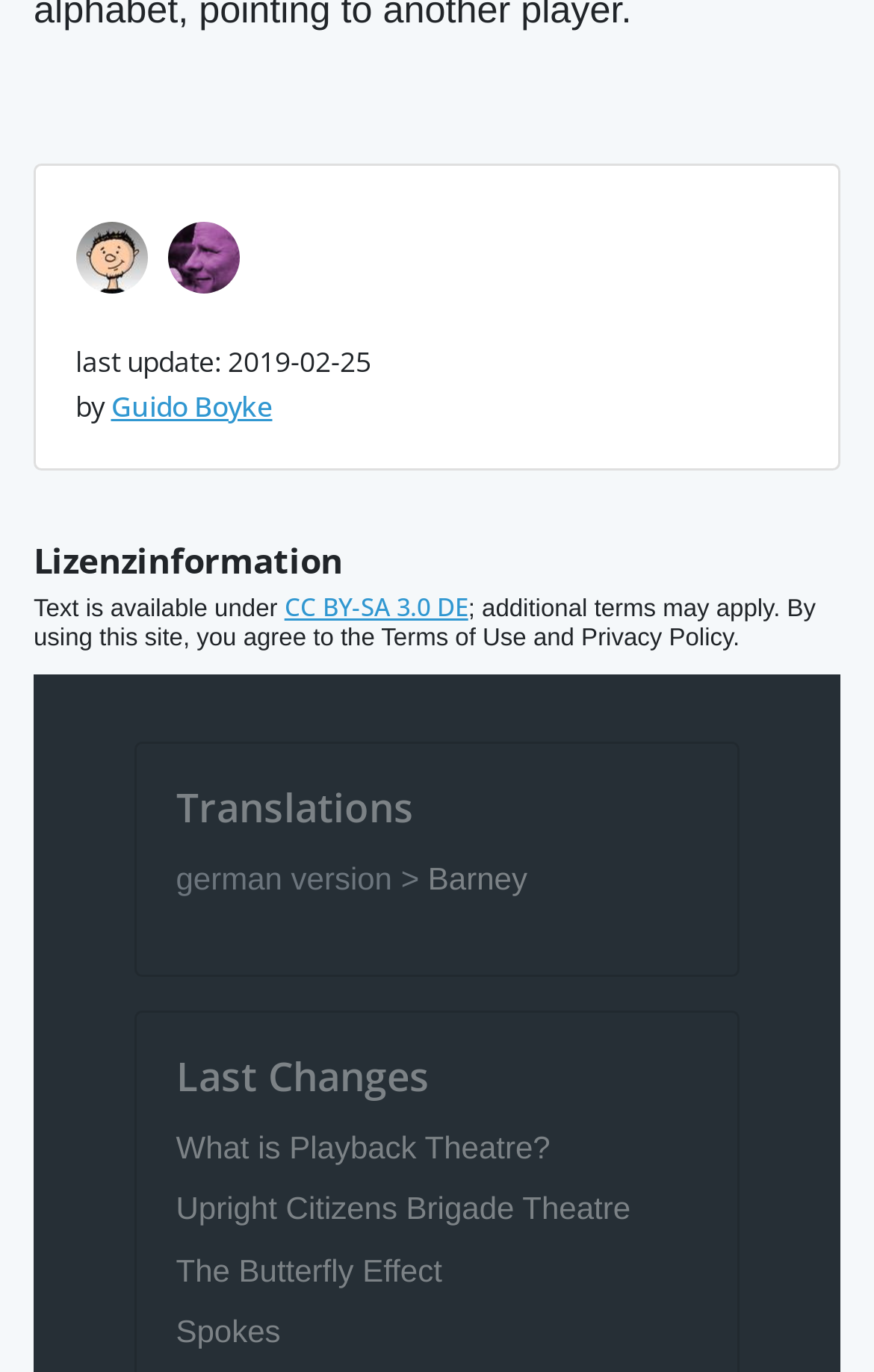Determine the bounding box coordinates for the clickable element required to fulfill the instruction: "read about What is Playback Theatre?". Provide the coordinates as four float numbers between 0 and 1, i.e., [left, top, right, bottom].

[0.201, 0.823, 0.63, 0.849]